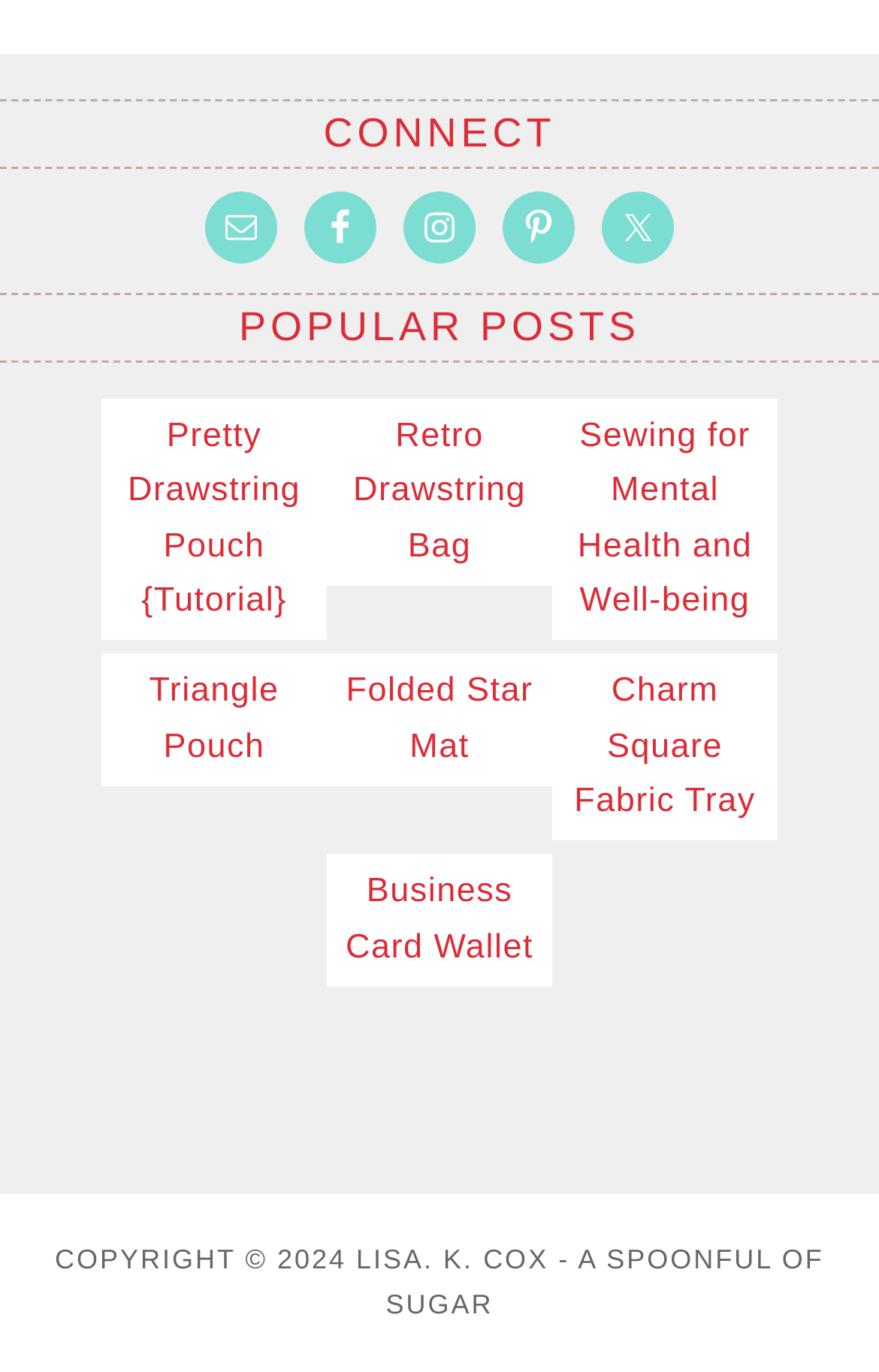What is the name of the social media platform with an icon located at [0.367, 0.153, 0.408, 0.179]?
Look at the image and respond with a one-word or short phrase answer.

Facebook